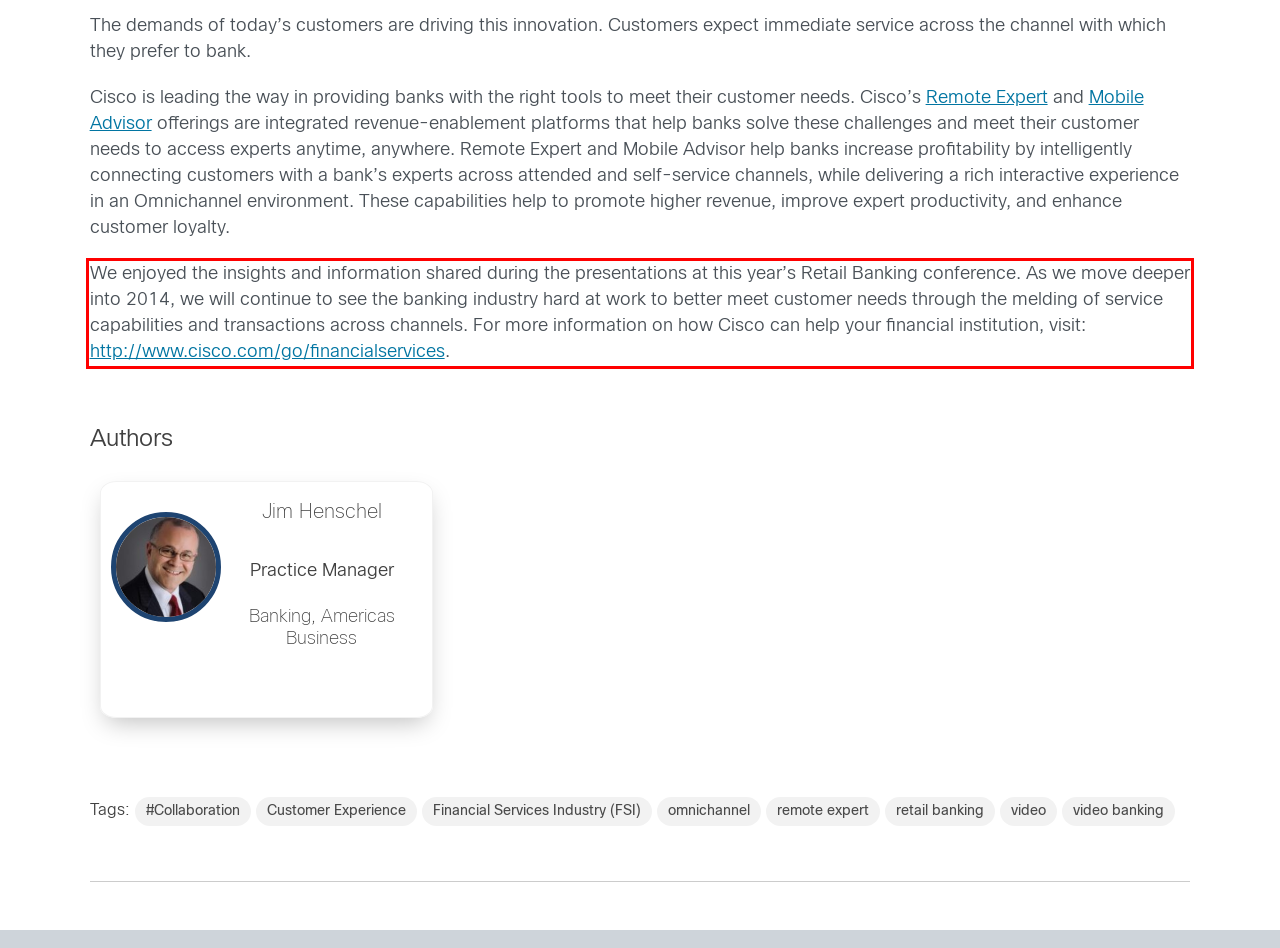Please identify the text within the red rectangular bounding box in the provided webpage screenshot.

We enjoyed the insights and information shared during the presentations at this year’s Retail Banking conference. As we move deeper into 2014, we will continue to see the banking industry hard at work to better meet customer needs through the melding of service capabilities and transactions across channels. For more information on how Cisco can help your financial institution, visit: http://www.cisco.com/go/financialservices.